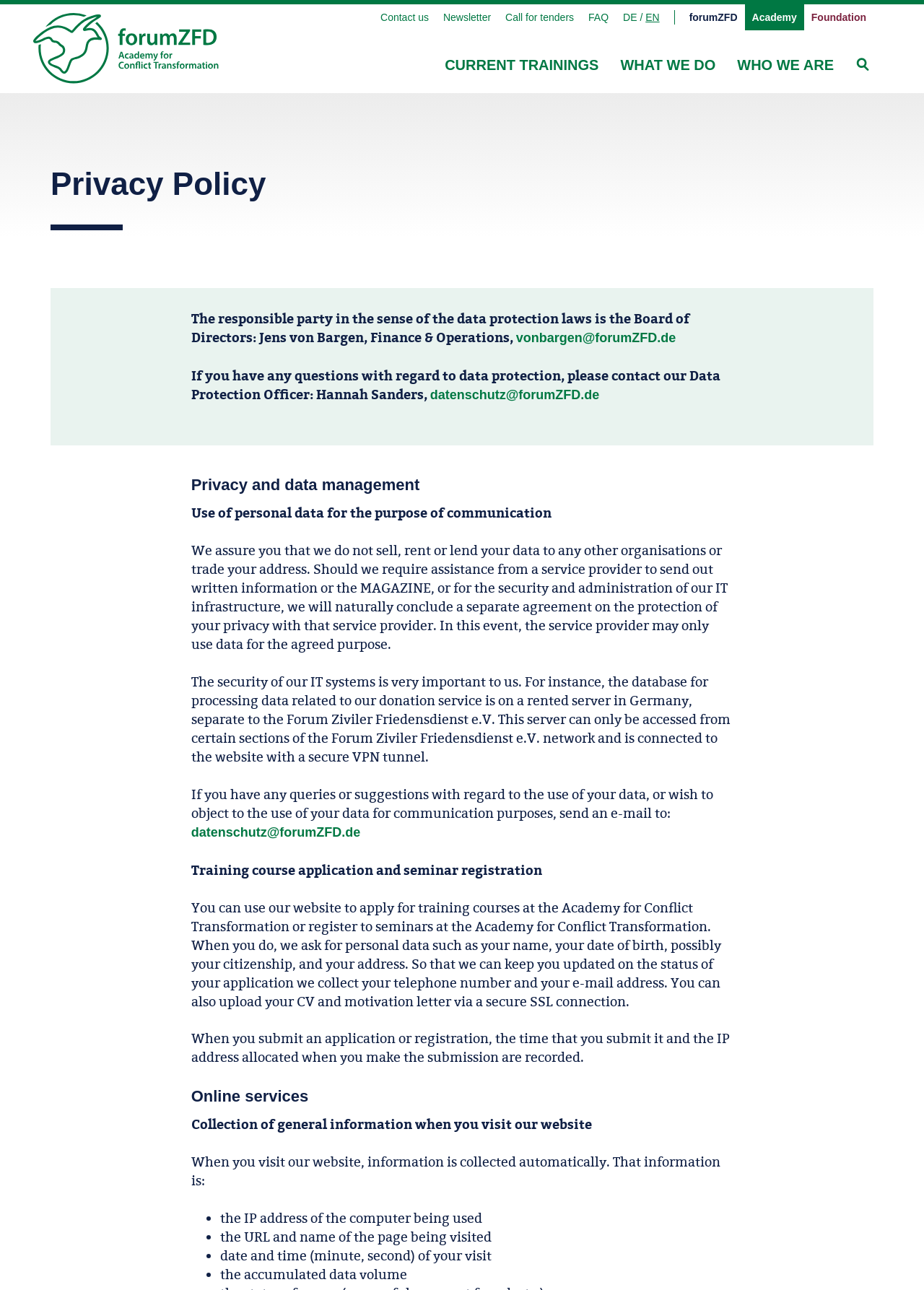Identify the bounding box coordinates of the clickable region required to complete the instruction: "Click the 'Search' button". The coordinates should be given as four float numbers within the range of 0 and 1, i.e., [left, top, right, bottom].

[0.922, 0.041, 0.945, 0.058]